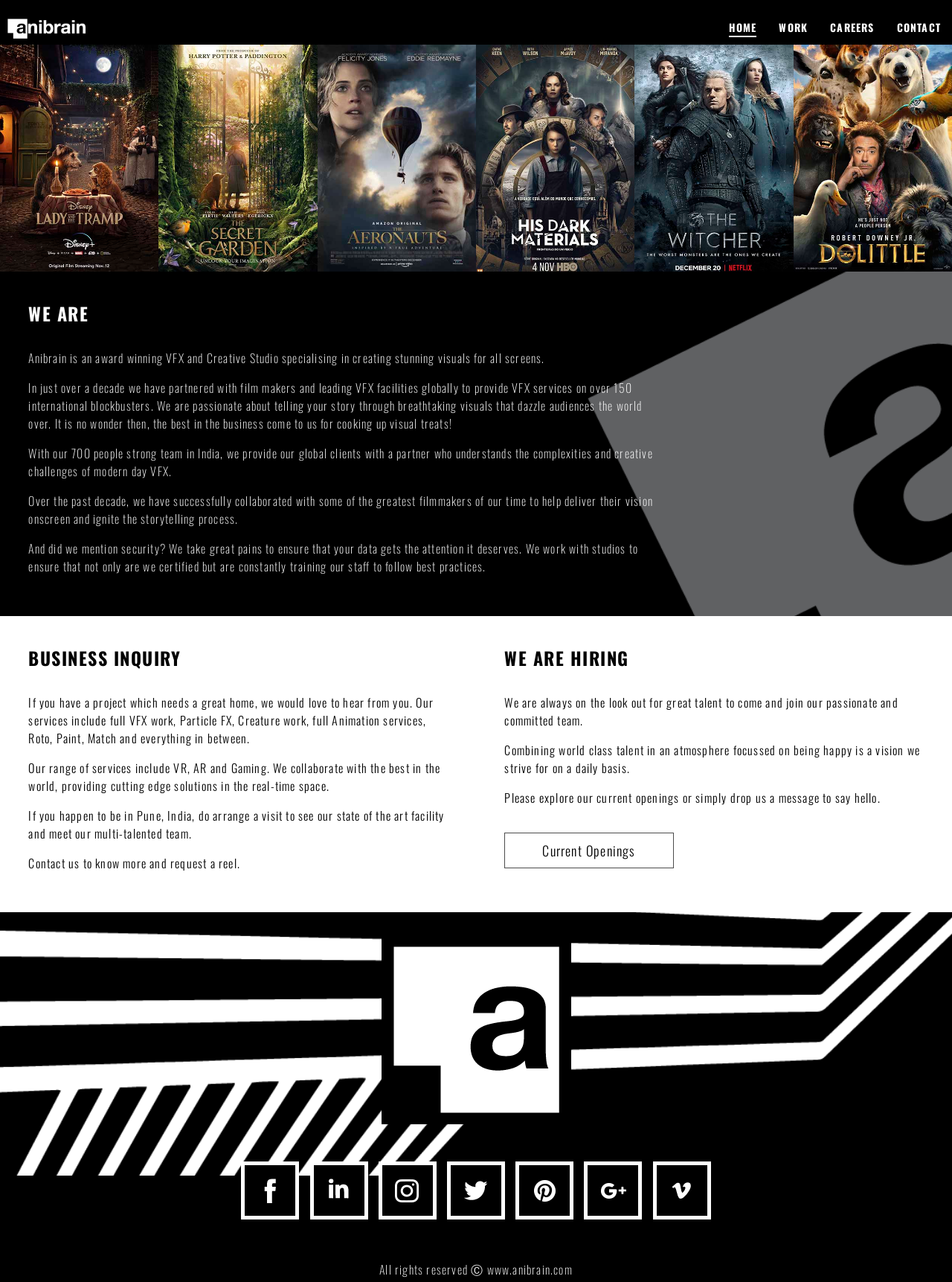What is the company's specialization?
Carefully examine the image and provide a detailed answer to the question.

I read the StaticText element [121] which states 'Anibrain is an award winning VFX and Creative Studio specialising in creating stunning visuals for all screens.' This indicates that the company specializes in visual effects and animation.